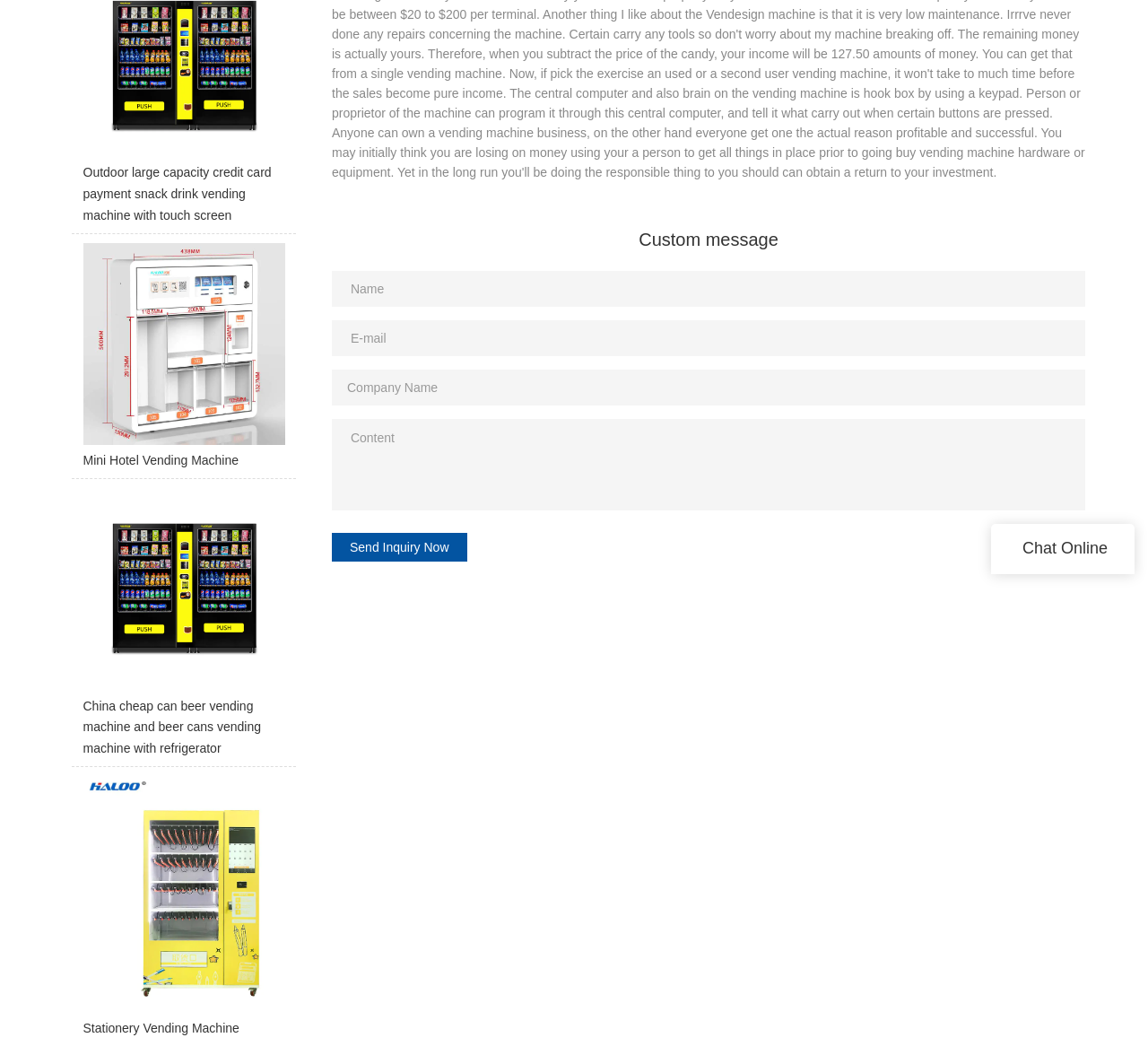Extract the bounding box coordinates for the described element: "name="name" placeholder="Name"". The coordinates should be represented as four float numbers between 0 and 1: [left, top, right, bottom].

[0.289, 0.257, 0.945, 0.291]